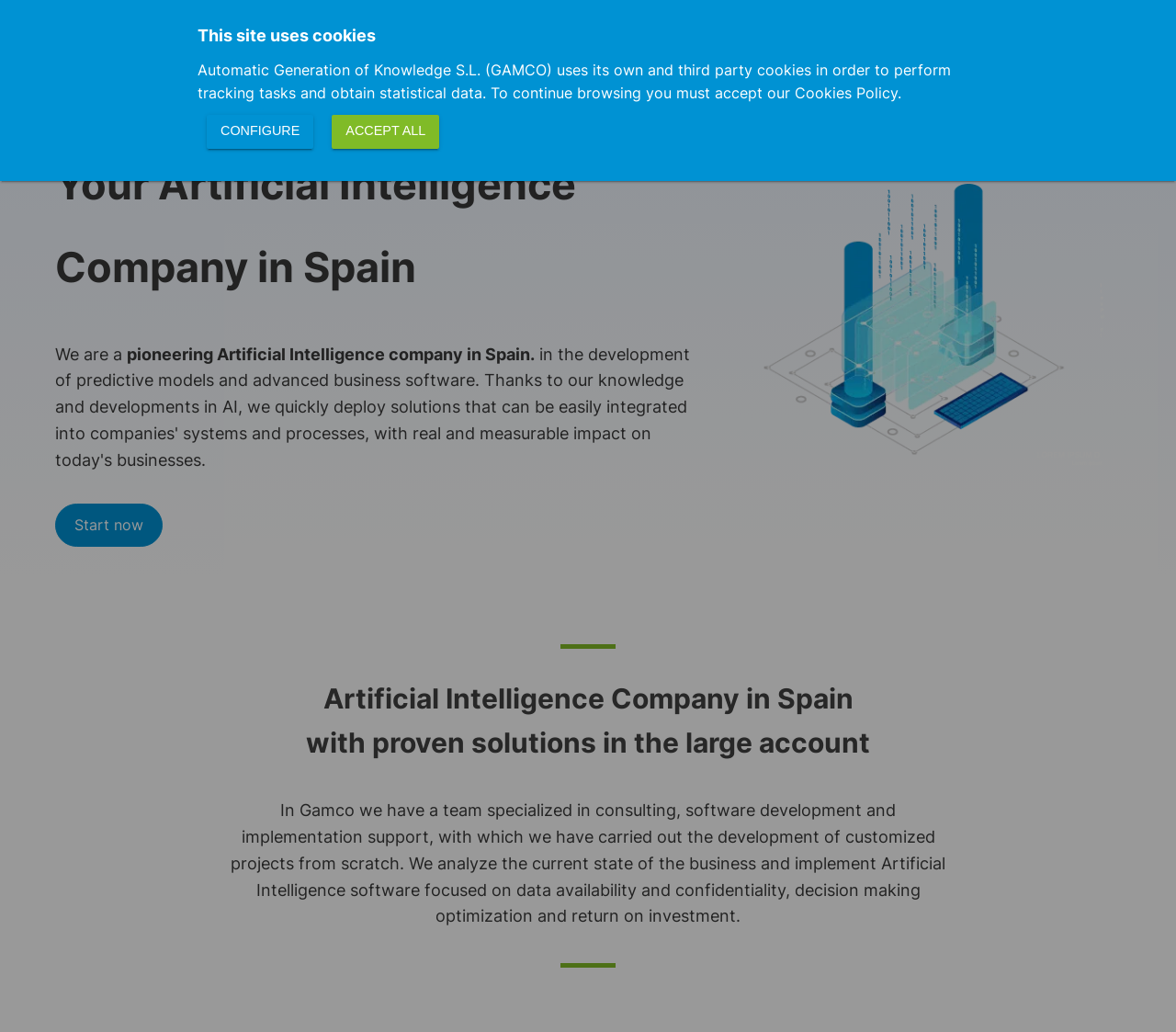Find the bounding box of the element with the following description: "ARM SaaS". The coordinates must be four float numbers between 0 and 1, formatted as [left, top, right, bottom].

[0.386, 0.026, 0.462, 0.067]